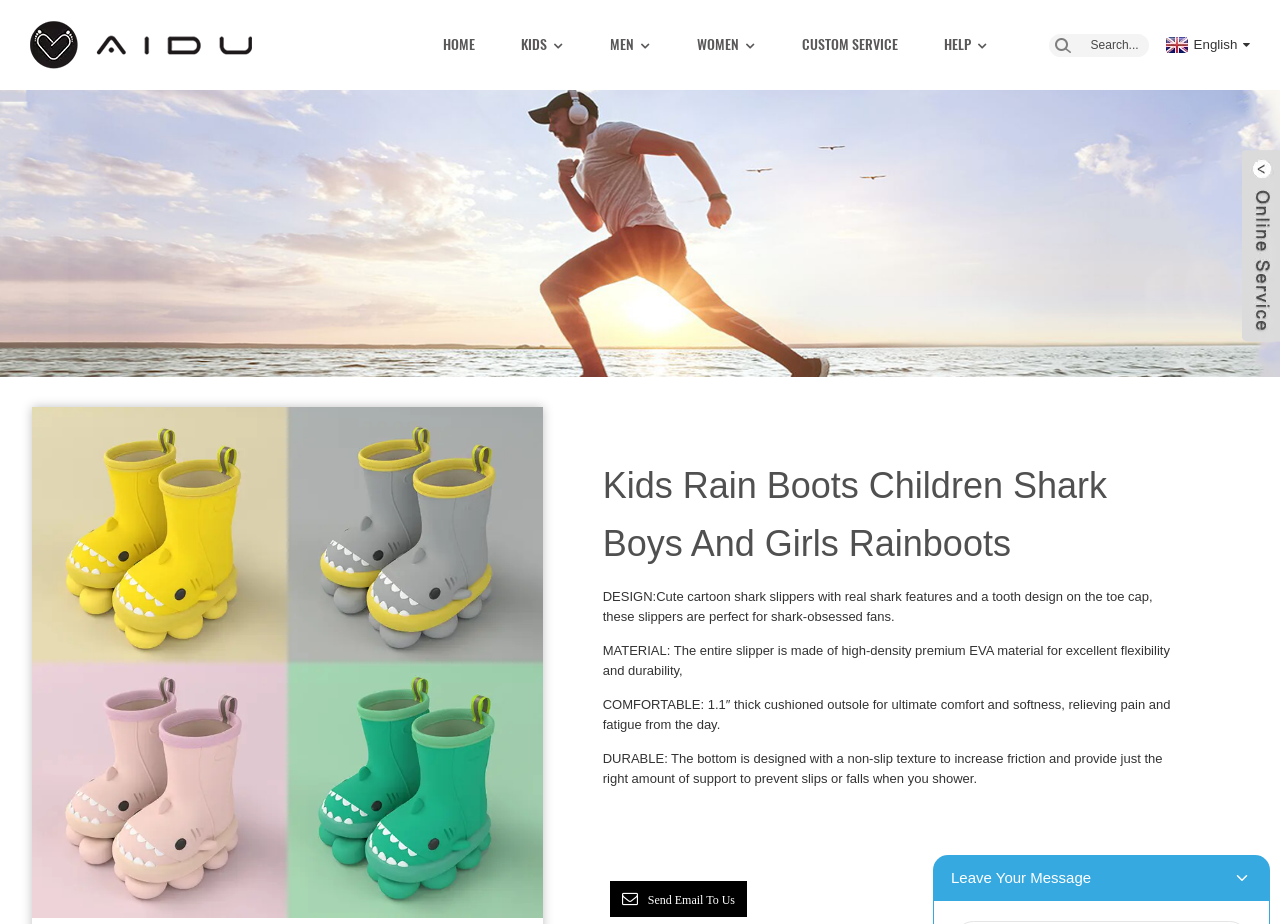Please identify the bounding box coordinates of the element I should click to complete this instruction: 'Contact customer service'. The coordinates should be given as four float numbers between 0 and 1, like this: [left, top, right, bottom].

[0.476, 0.954, 0.584, 0.993]